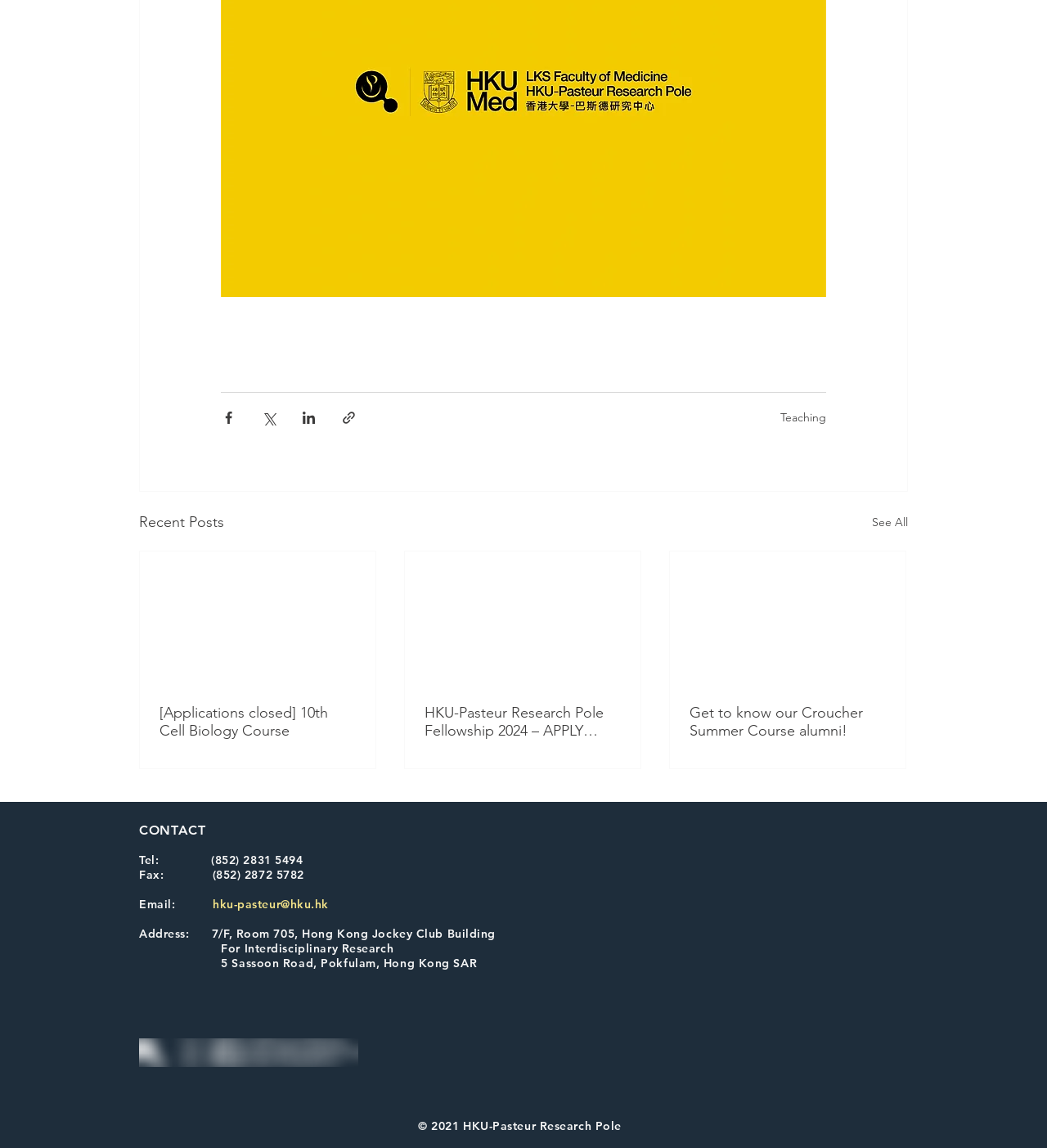Please find the bounding box coordinates of the element's region to be clicked to carry out this instruction: "Sign Up".

None